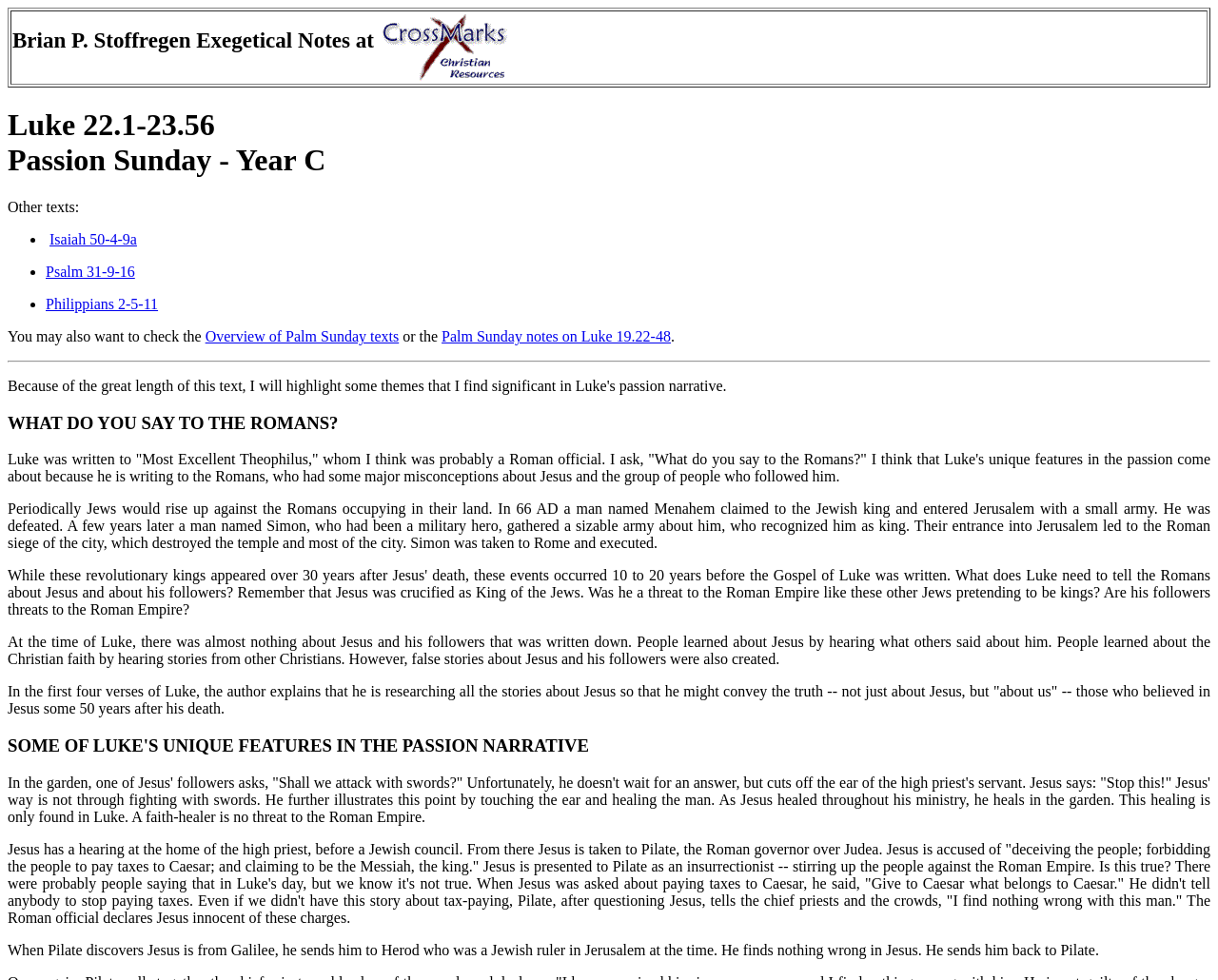Describe all the visual and textual components of the webpage comprehensively.

This webpage is about Luke 22.1-23.56, specifically focusing on the Passion Sunday - Year C. At the top, there is a layout table with a link to "Brian P. Stoffregen Exegetical Notes" accompanied by an image. Below this, there is a heading that displays the title of the webpage.

On the left side, there is a list of links to other texts, including Isaiah 50-4-9a, Psalm 31-9-16, and Philippians 2-5-11. Next to each link, there is a list marker (•) indicating that they are part of a list.

Below the list, there is a paragraph of text that suggests checking out an overview of Palm Sunday texts or notes on Luke 19.22-48. A horizontal separator line divides this section from the next.

The main content of the webpage is divided into sections, each with its own heading. The first section, "WHAT DO YOU SAY TO THE ROMANS?", discusses how Luke's gospel was written to a Roman official, Theophilus, and how Luke's unique features in the passion narrative may have been influenced by this audience. The text explains that the Romans had misconceptions about Jesus and his followers, and that Luke's writing was an attempt to correct these misconceptions.

The next section, "SOME OF LUKE'S UNIQUE FEATURES IN THE PASSION NARRATIVE", highlights specific aspects of Luke's passion narrative, including the story of Jesus healing the ear of the high priest's servant in the garden, and Jesus' hearing before Pilate, where he is accused of being an insurrectionist. The text explains that these stories were likely included to show that Jesus was not a threat to the Roman Empire.

Throughout the webpage, there are several blocks of text that provide explanations and commentary on the biblical passages. The text is dense and informative, suggesting that the webpage is intended for readers who are interested in a detailed analysis of the biblical text.